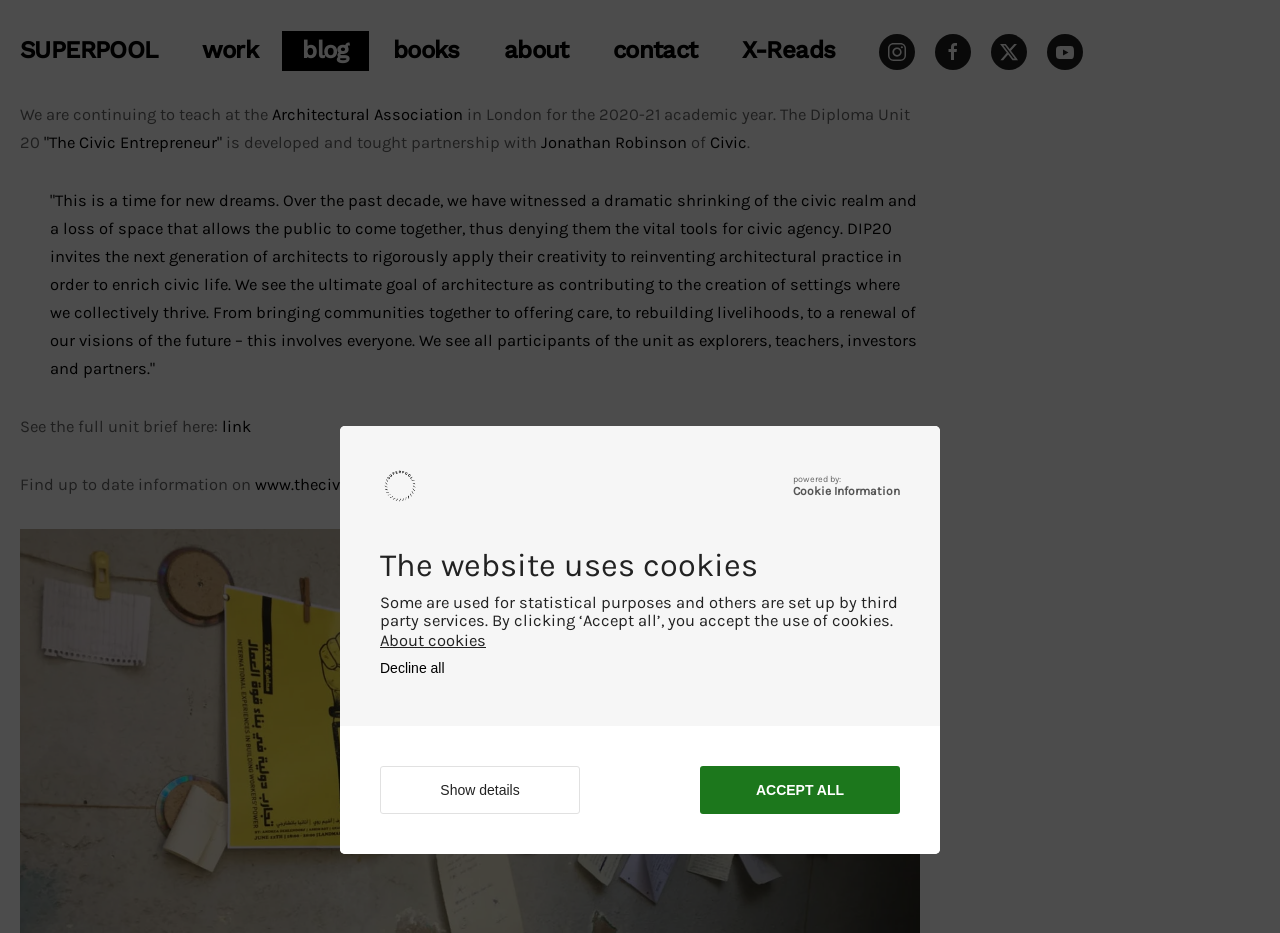Convey a detailed summary of the webpage, mentioning all key elements.

The webpage is for SUPERPOOL, a research-based architectural practice. At the top, there is a logo and a navigation menu with options to accept or decline cookies. Below the navigation menu, there is a horizontal row of links to different sections of the website, including "work", "blog", "books", "about", "contact", and "X-Reads".

On the left side of the page, there is a section with a heading "The Civic Entrepreneur" that appears to be a description of a diploma unit at the Architectural Association in London. The text explains that the unit is developed and taught in partnership with Jonathan Robinson of Civic and invites students to apply their creativity to reinventing architectural practice to enrich civic life.

To the right of this section, there are four social media links with icons. Below these links, there is a quote about the importance of civic life and the role of architecture in creating settings where people can thrive.

At the bottom of the page, there is a section with a link to the full unit brief and another link to a website, www.thecivicentrepreneur.com, for up-to-date information.